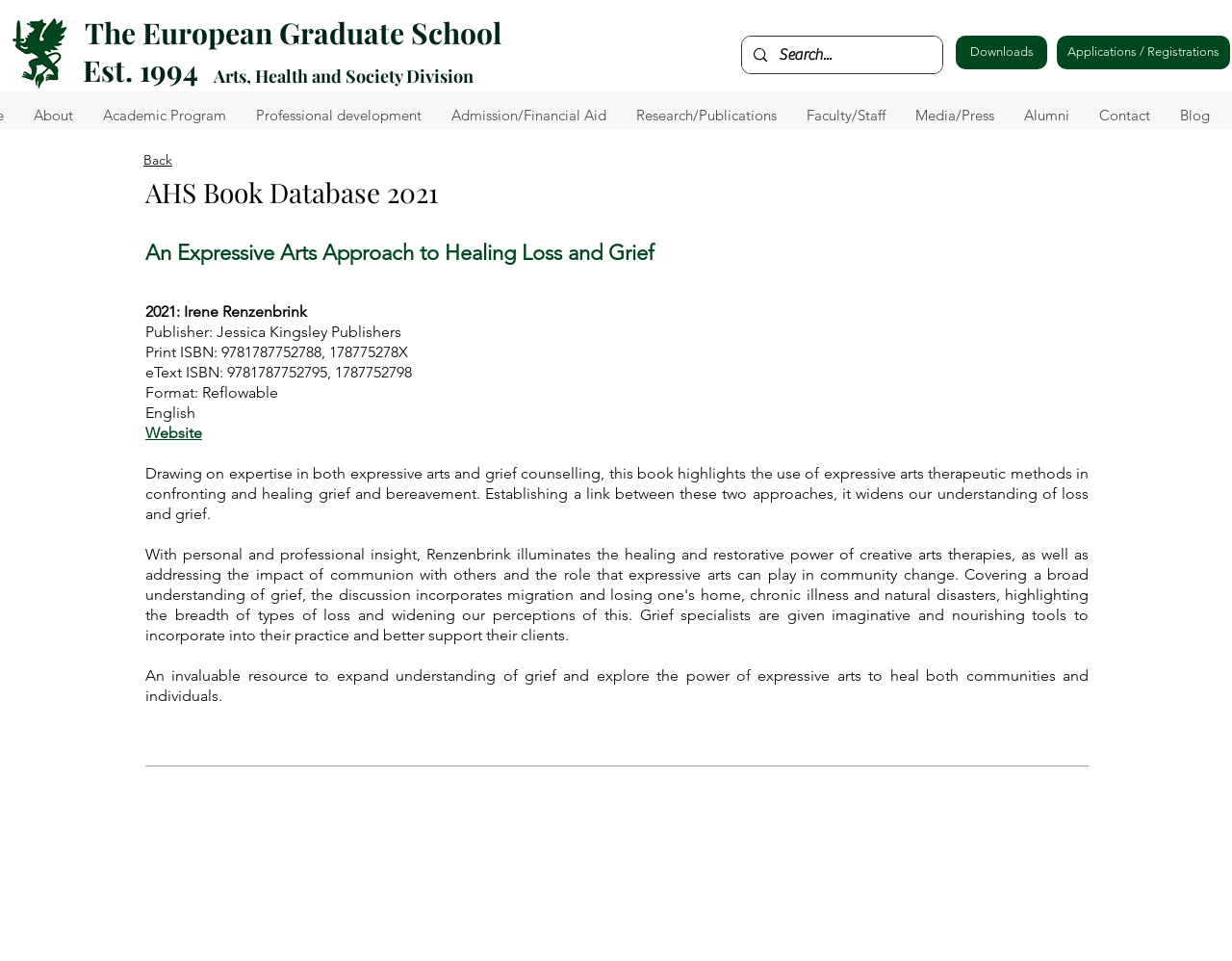What is the format of the book?
Please give a detailed answer to the question using the information shown in the image.

I found the answer by examining the StaticText element with the text 'Format: Reflowable' which provides information about the book's format.